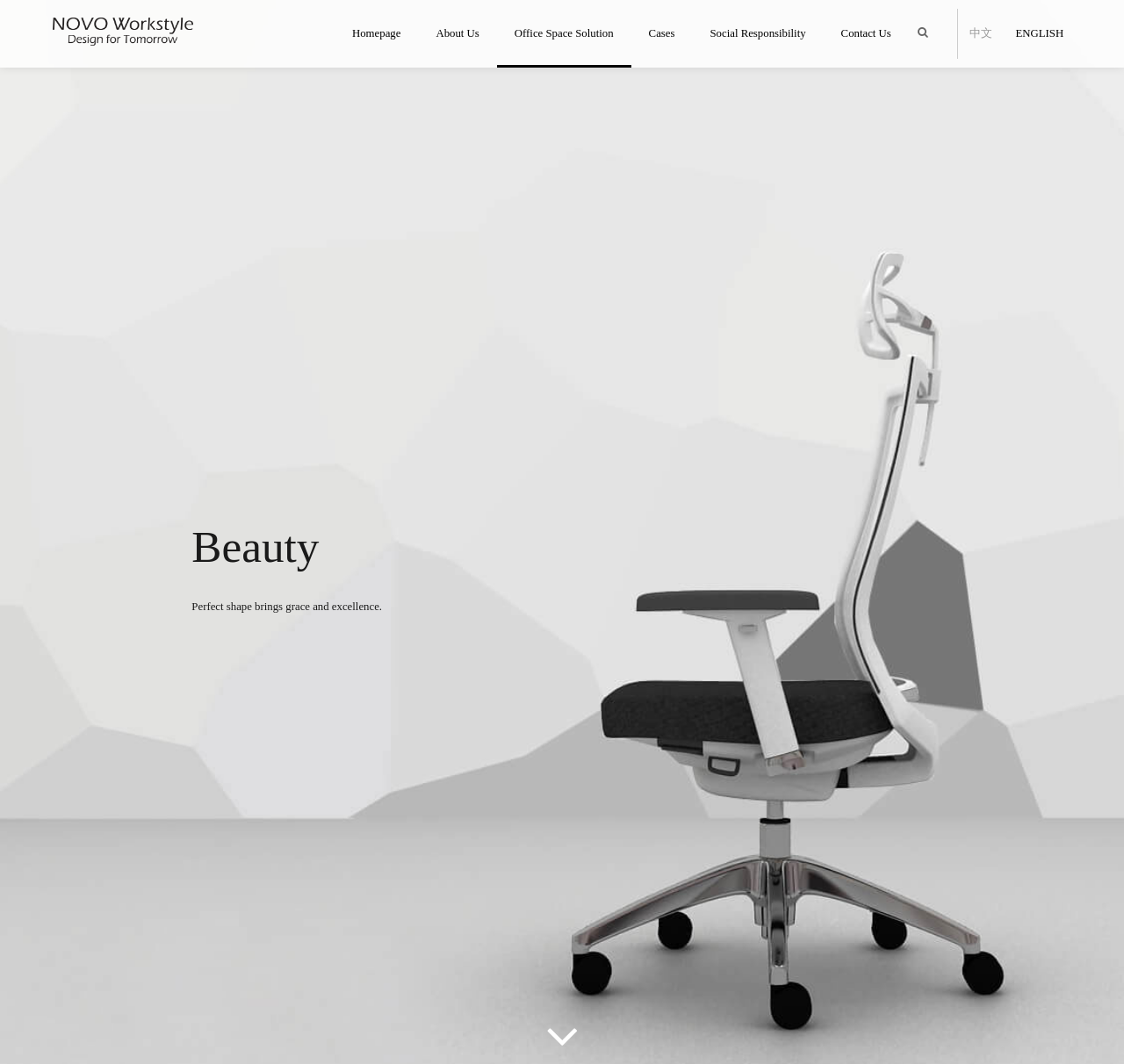Locate the bounding box of the UI element described in the following text: "Cases".

[0.561, 0.0, 0.616, 0.061]